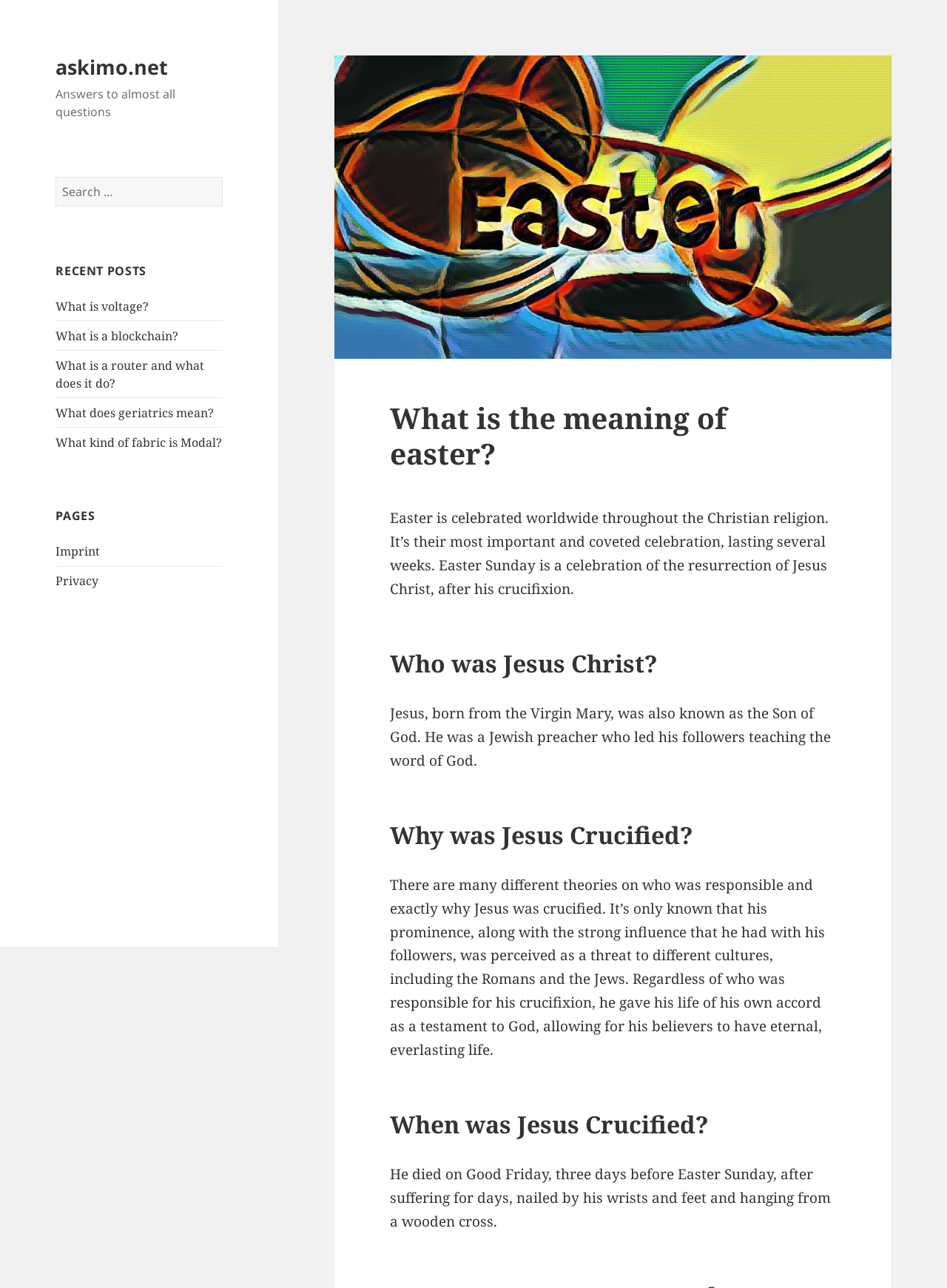Determine the bounding box coordinates for the clickable element required to fulfill the instruction: "Search for something". Provide the coordinates as four float numbers between 0 and 1, i.e., [left, top, right, bottom].

[0.059, 0.137, 0.235, 0.16]